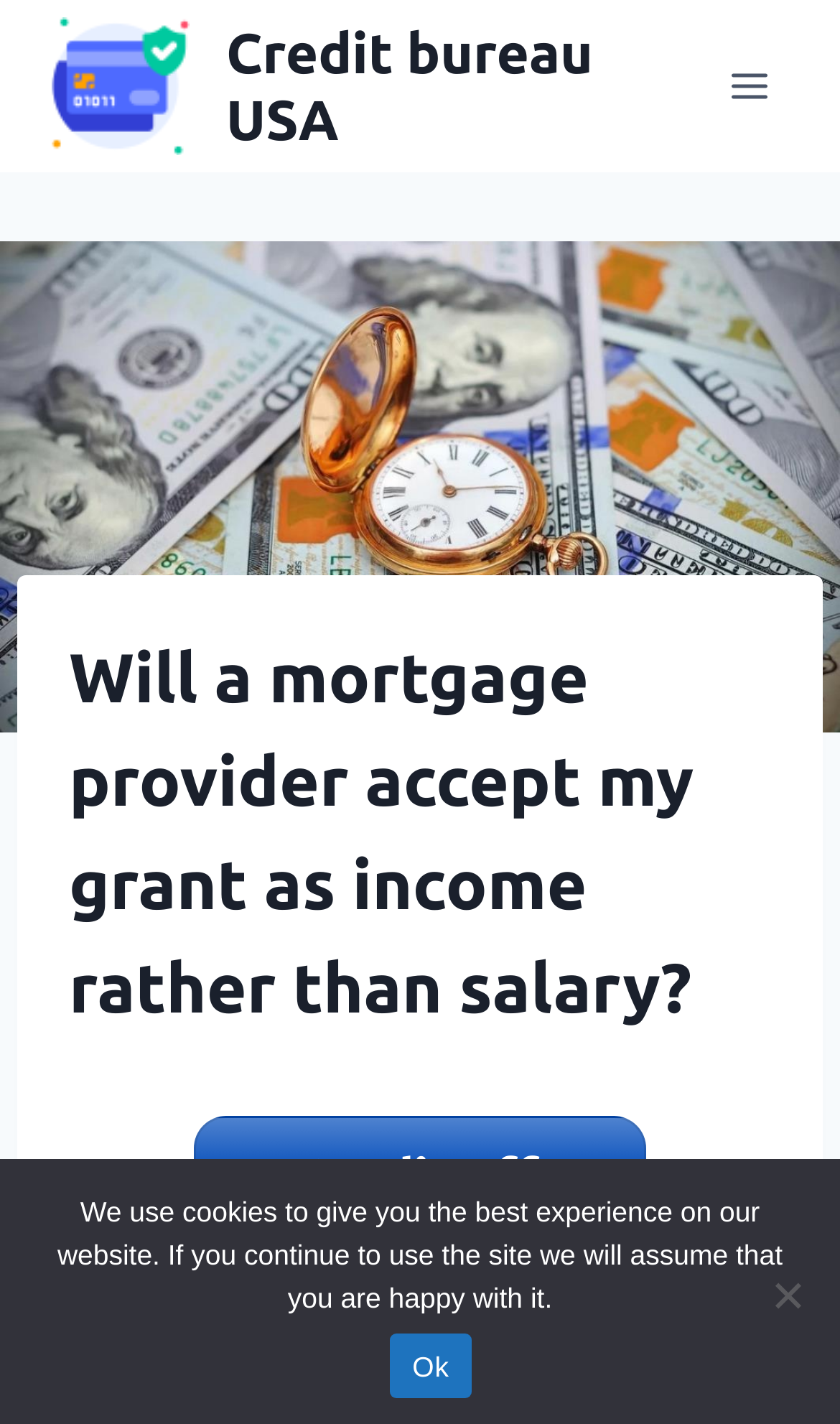What is the purpose of the button at the bottom?
Answer the question using a single word or phrase, according to the image.

To accept cookies